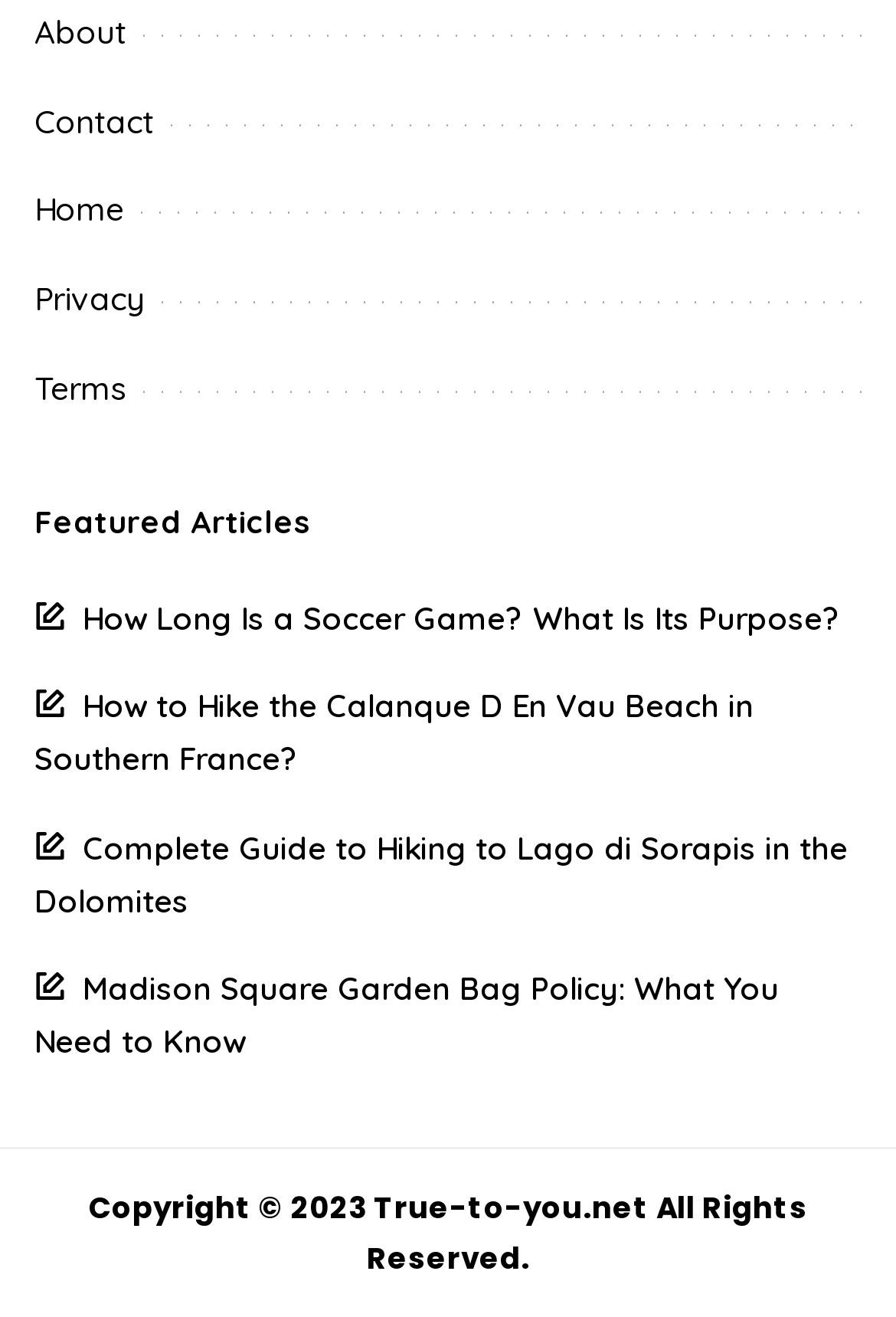Identify the bounding box coordinates of the clickable section necessary to follow the following instruction: "learn how long is a soccer game". The coordinates should be presented as four float numbers from 0 to 1, i.e., [left, top, right, bottom].

[0.038, 0.454, 0.938, 0.484]